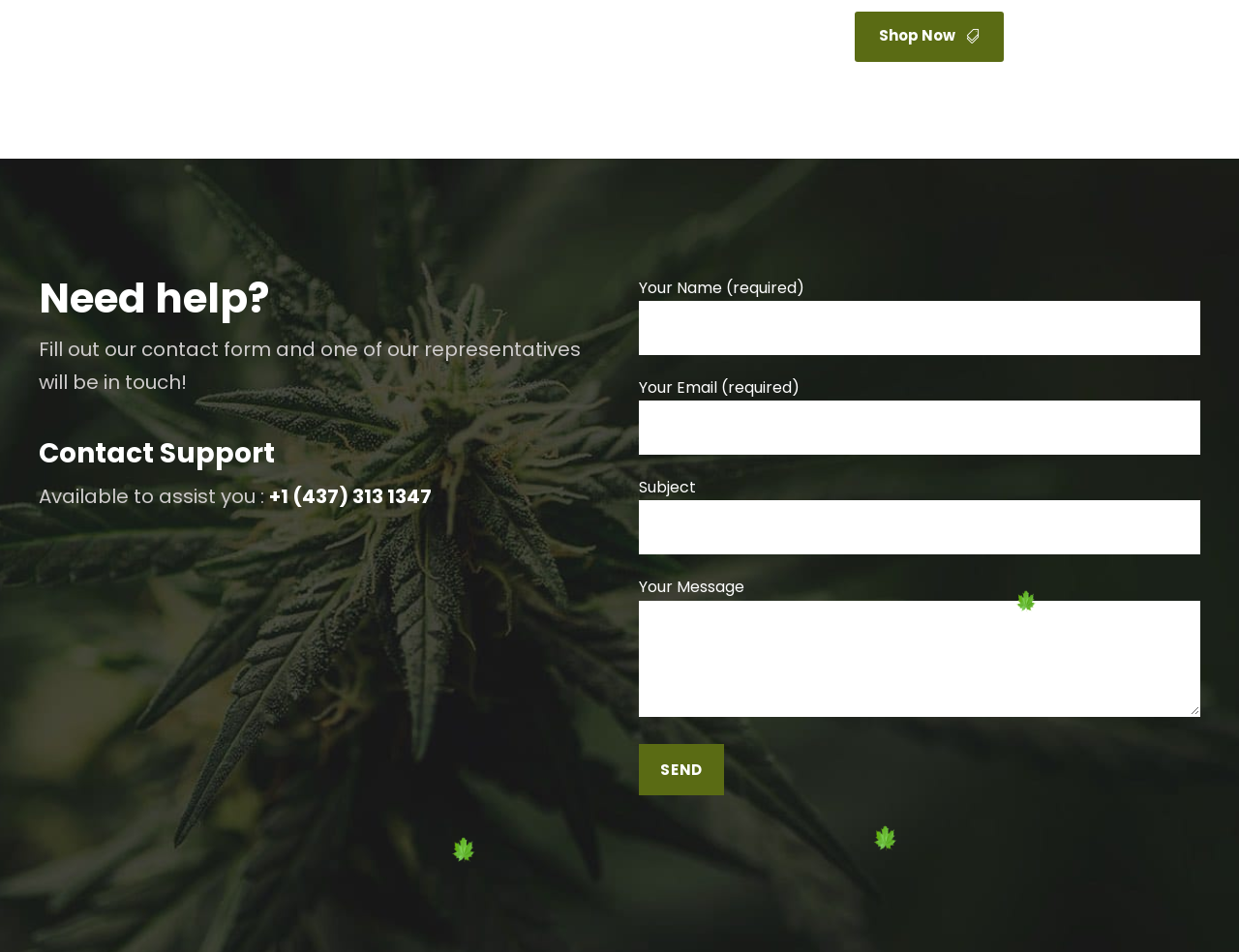From the image, can you give a detailed response to the question below:
Is the 'Subject' field required in the contact form?

I determined that the 'Subject' field is not required by looking at the 'required' attribute of the text field, which is set to 'False'.